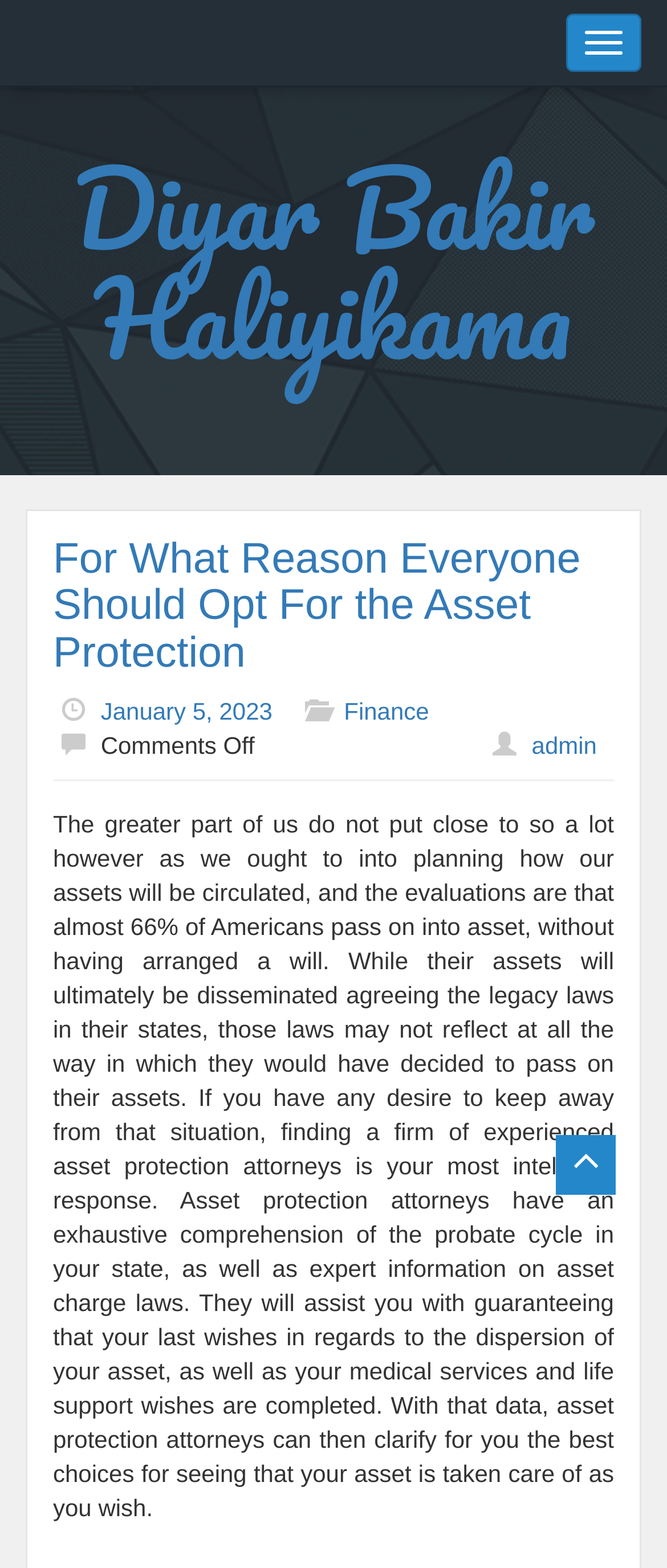Present a detailed account of what is displayed on the webpage.

The webpage appears to be a blog post or article about asset protection, specifically discussing the importance of planning how one's assets will be distributed after passing away. 

At the top of the page, there is a button labeled "Toggle navigation" on the right side, which suggests that the webpage has a navigation menu that can be expanded or collapsed. 

Below the button, there is a heading with the title "Diyar Bakir Haliyikama", which is also a link. This heading is followed by another heading with the title "For What Reason Everyone Should Opt For the Asset Protection", which is also a link. 

On the left side of the page, there are three links: "January 5, 2023", "Finance", and "admin". The link "Comments Off" is located below these links. 

A horizontal separator line is placed below the links, separating the top section from the main content. 

The main content of the page is a block of text that discusses the importance of asset protection, citing statistics about Americans passing away without a will and the role of asset protection attorneys in ensuring that one's last wishes are carried out.